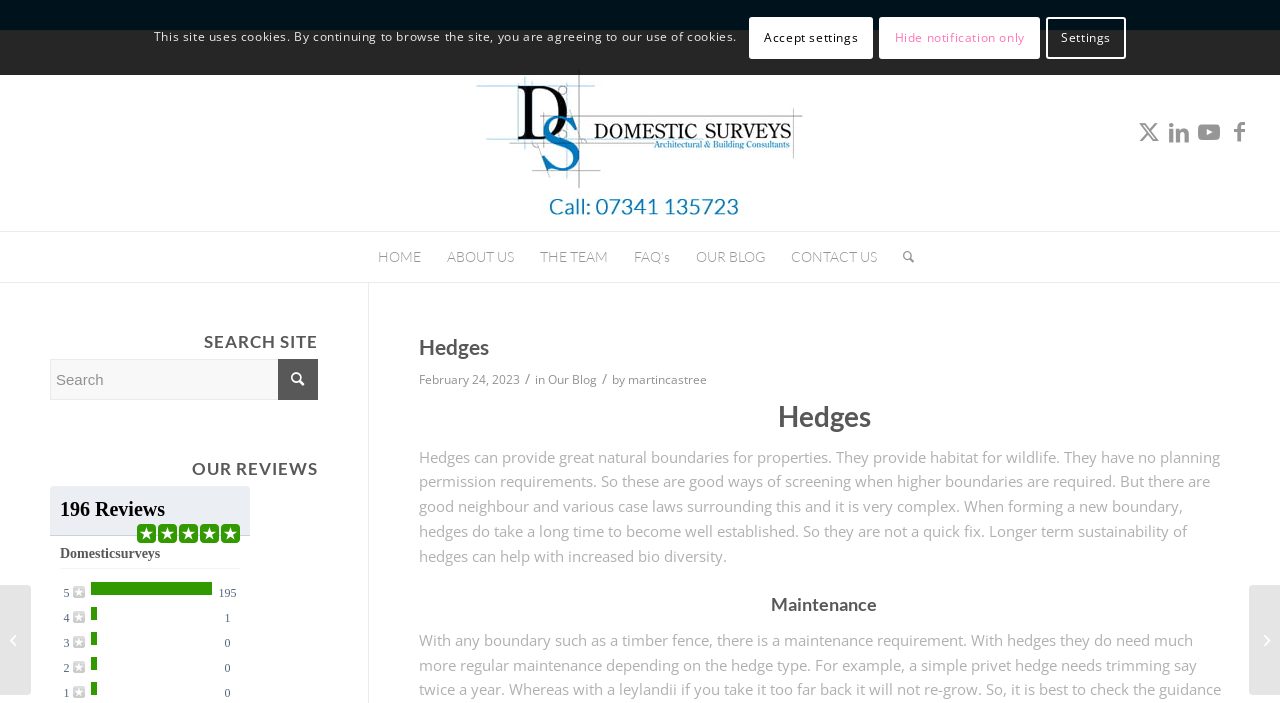Please locate the bounding box coordinates of the element that should be clicked to complete the given instruction: "View reviews".

[0.047, 0.709, 0.129, 0.74]